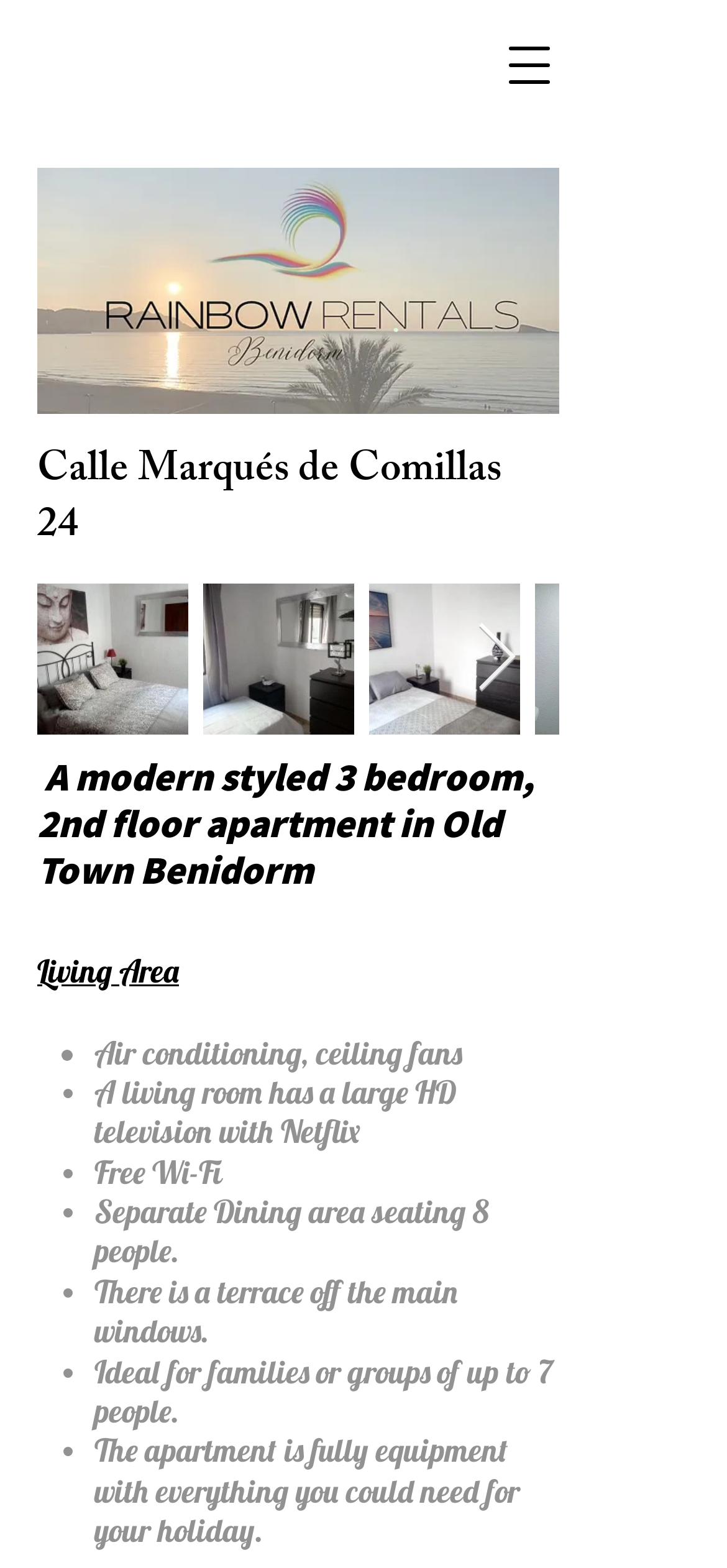Bounding box coordinates are specified in the format (top-left x, top-left y, bottom-right x, bottom-right y). All values are floating point numbers bounded between 0 and 1. Please provide the bounding box coordinate of the region this sentence describes: Carpet Cleaning

None